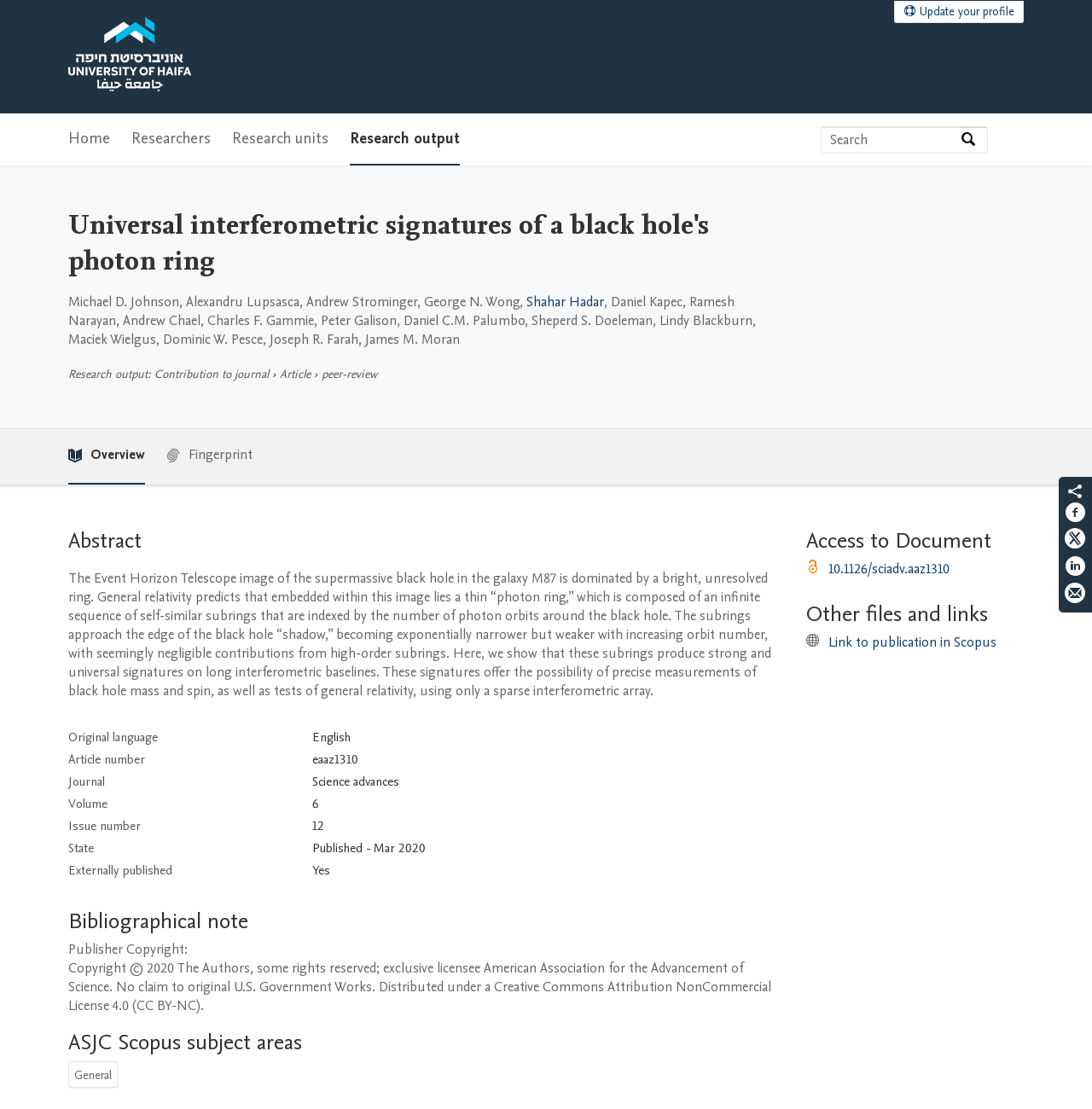Respond to the question with just a single word or phrase: 
How many authors are listed?

11